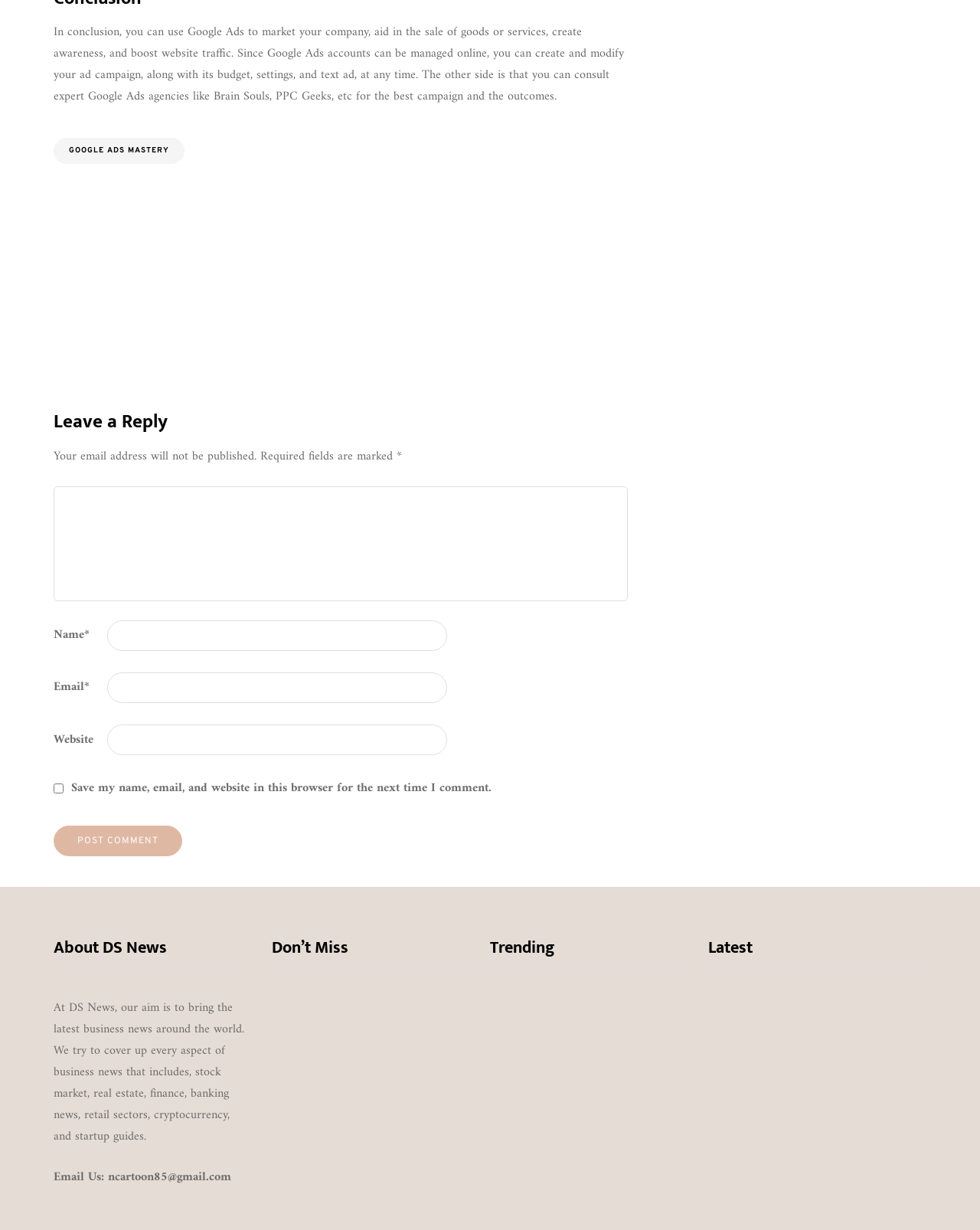Determine the bounding box coordinates of the UI element described below. Use the format (top-left x, top-left y, bottom-right x, bottom-right y) with floating point numbers between 0 and 1: parent_node: Name* name="author"

[0.109, 0.504, 0.456, 0.529]